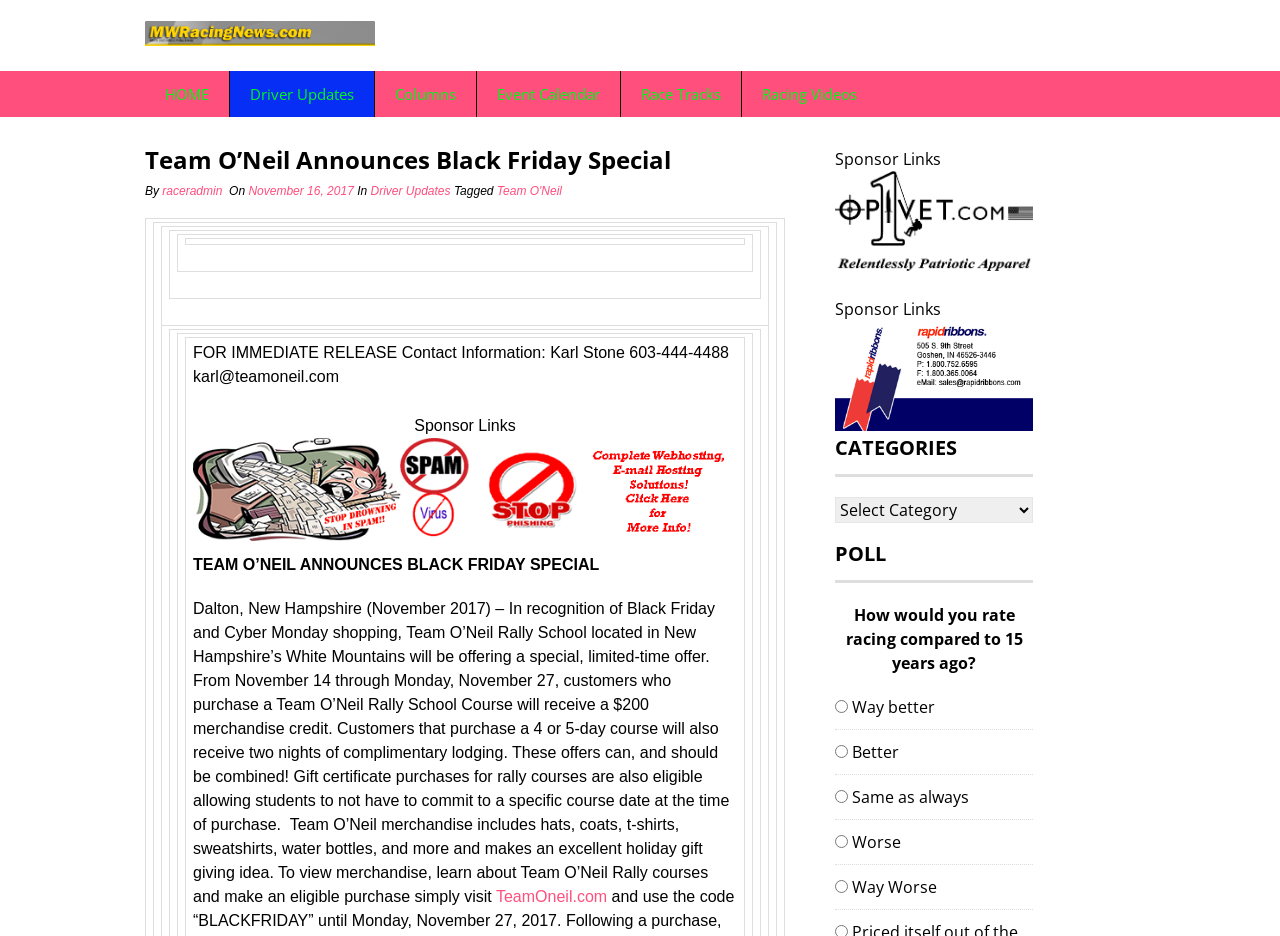Please provide a comprehensive response to the question based on the details in the image: What is the URL of the website mentioned in the article?

I found the answer by examining the link element with the text 'TeamOneil.com' which is likely to be the URL of the website mentioned in the article.